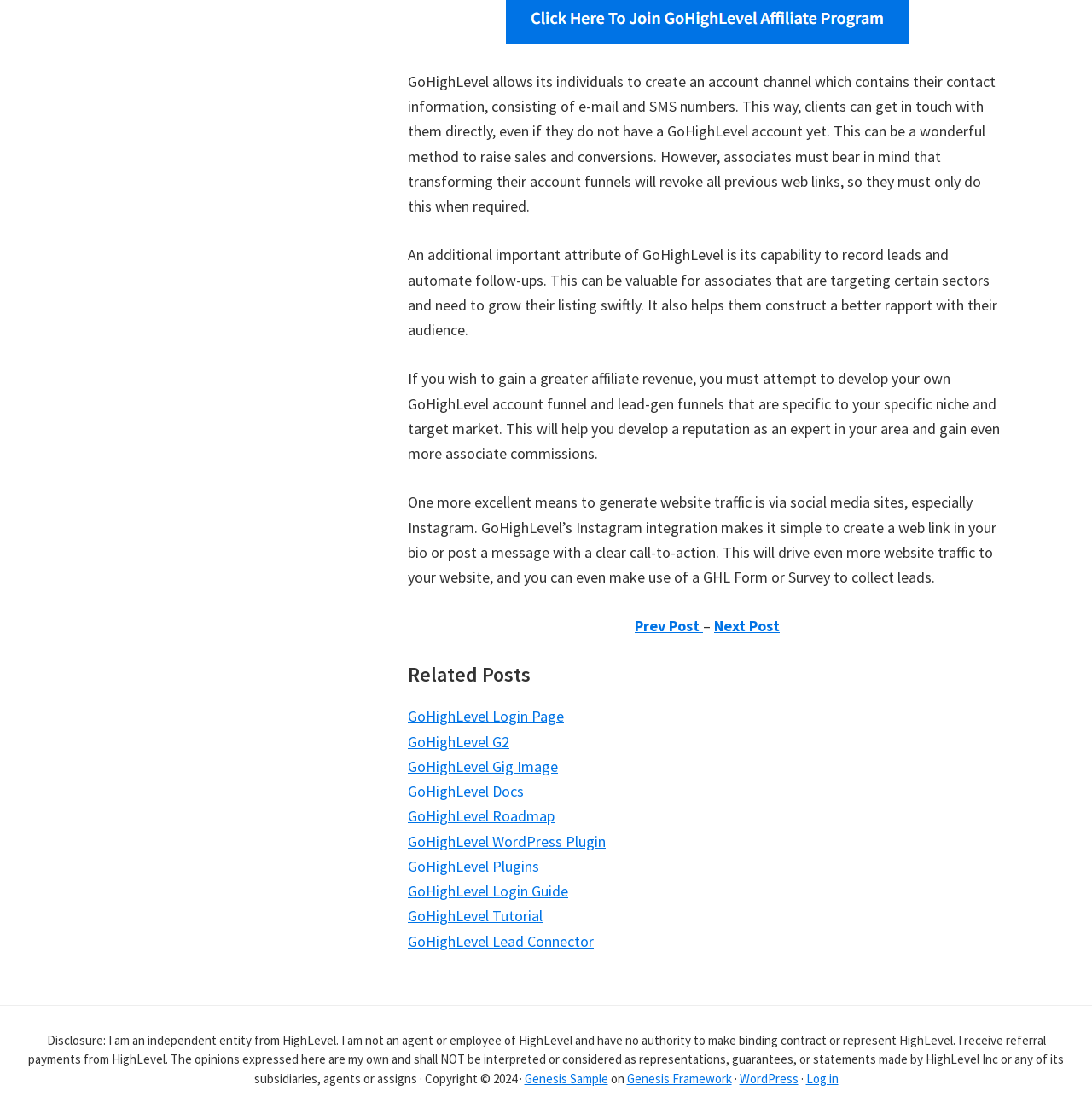Could you indicate the bounding box coordinates of the region to click in order to complete this instruction: "Get in touch".

None